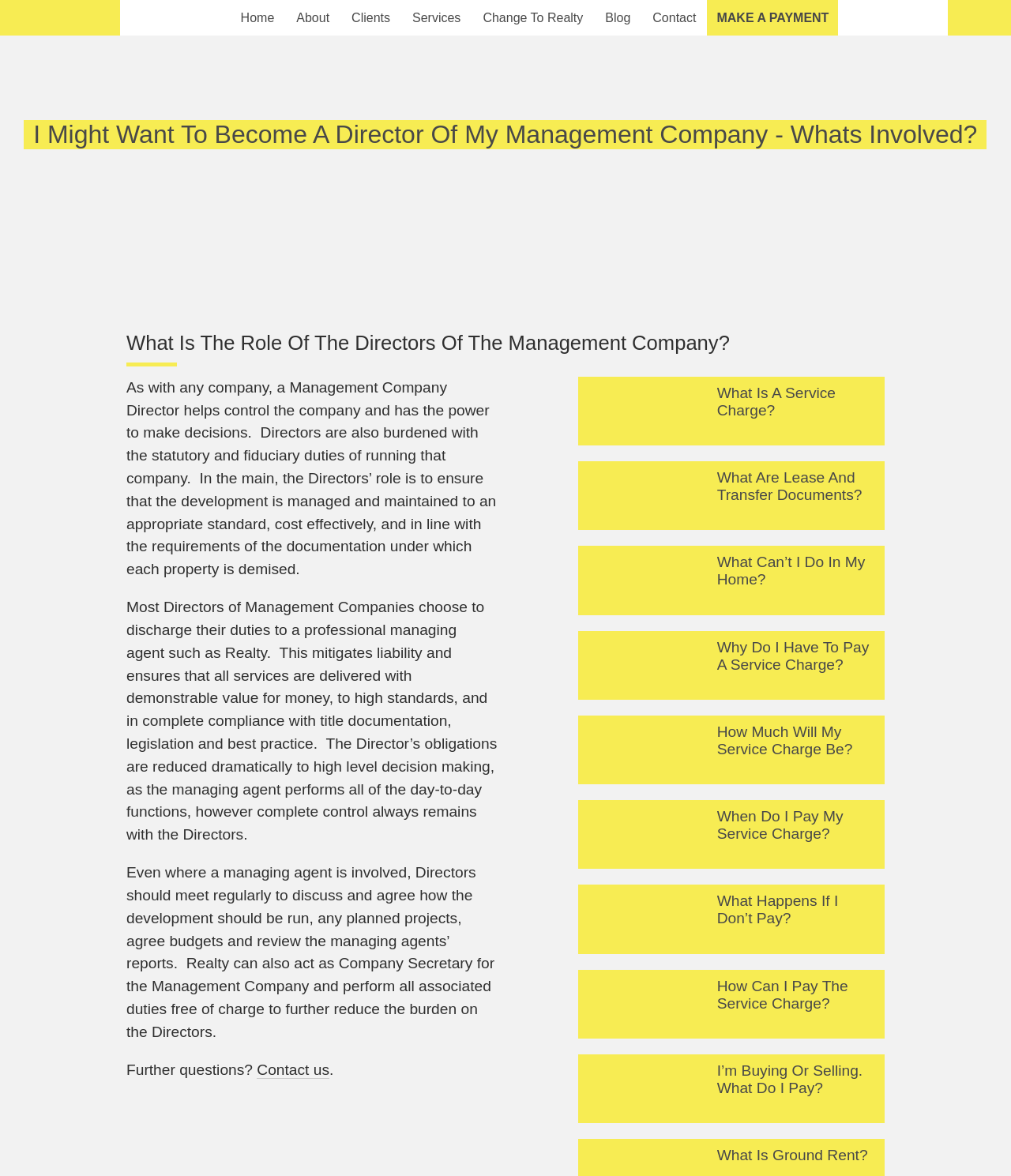Provide an in-depth caption for the elements present on the webpage.

This webpage is about the role of a Management Company Director, specifically in the context of Realty Management. At the top of the page, there is a navigation menu with links to various sections, including "Home", "About", "Clients", "Services", "Change To Realty", "Blog", "Contact", and "MAKE A PAYMENT". 

Below the navigation menu, there is a heading that asks "I Might Want To Become A Director Of My Management Company - Whats Involved?" followed by a brief description of the role of a Management Company Director, including their responsibilities and duties.

The main content of the page is divided into three sections. The first section explains the role of the Directors of the Management Company, including their statutory and fiduciary duties. The second section discusses how most Directors choose to discharge their duties to a professional managing agent, such as Realty, to mitigate liability and ensure high standards of service. The third section mentions that even with a managing agent, Directors should meet regularly to discuss and agree on how the development should be run.

Below these sections, there are several links to related topics, including "What Is A Service Charge?", "What Are Lease And Transfer Documents?", "What Can’t I Do In My Home?", and others. Each link has an accompanying image and heading. 

At the bottom of the page, there is a "Further questions?" section with a link to "Contact us".